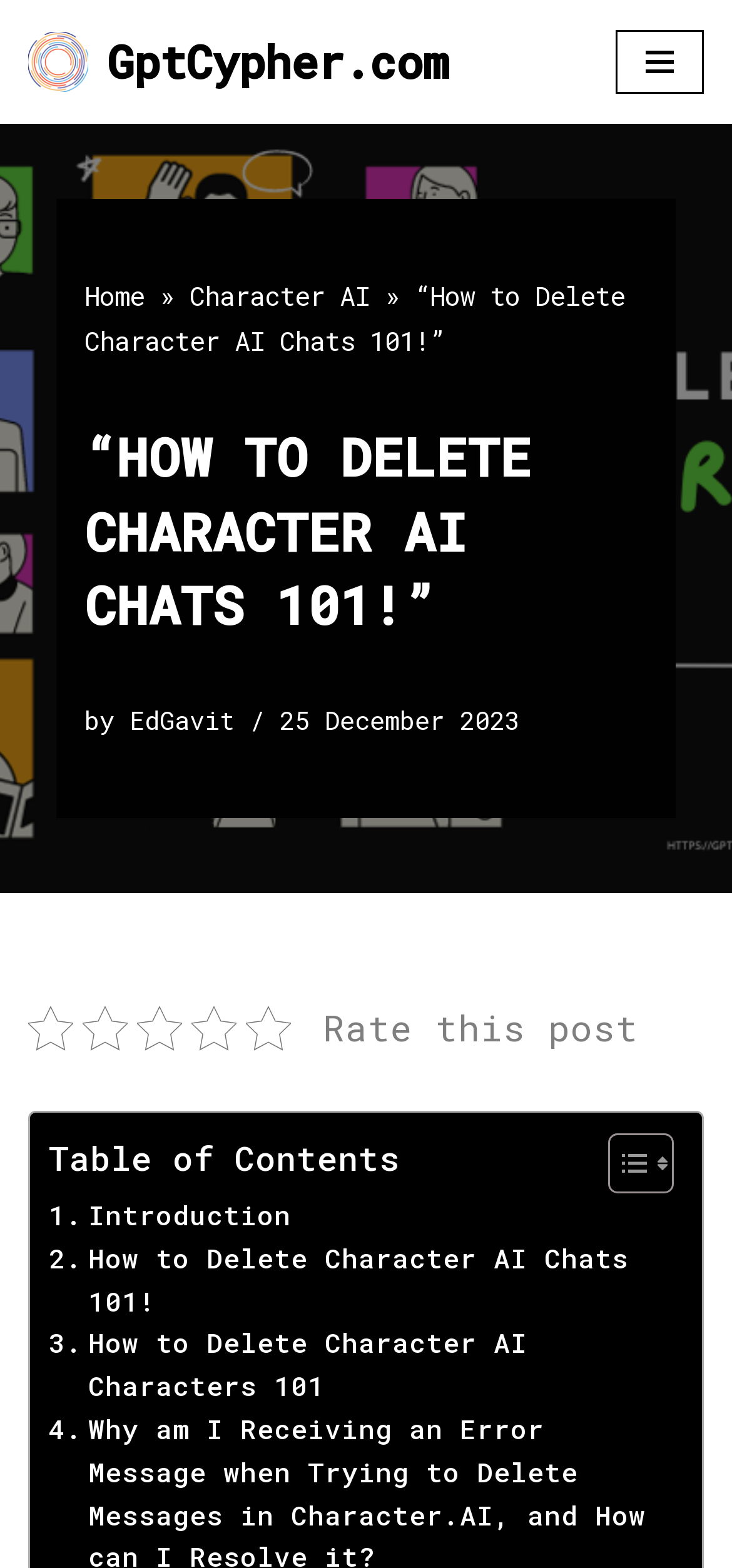Provide the bounding box coordinates of the section that needs to be clicked to accomplish the following instruction: "Toggle the table of contents."

[0.792, 0.722, 0.908, 0.762]